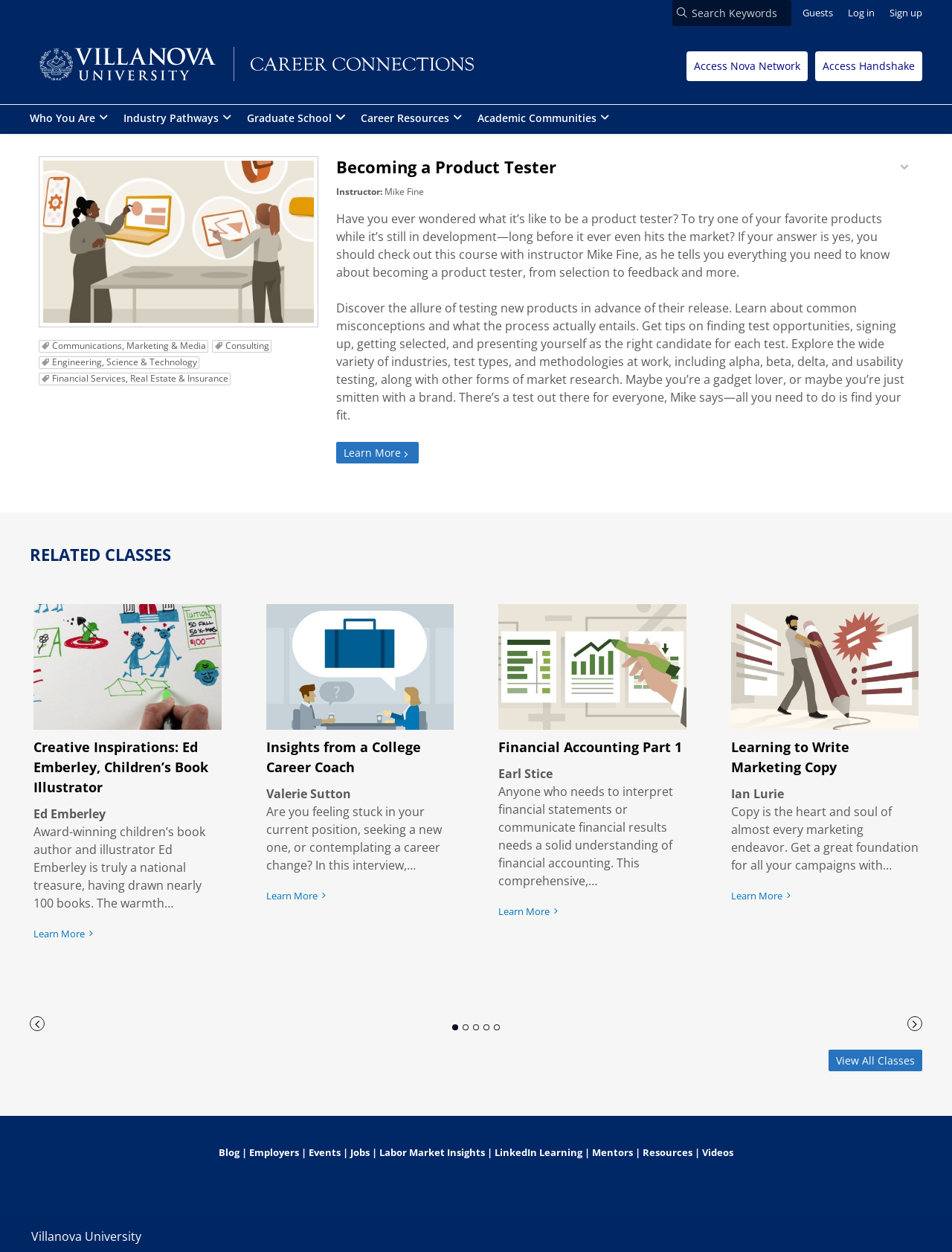What is the text of the webpage's headline?

Becoming a Product Tester